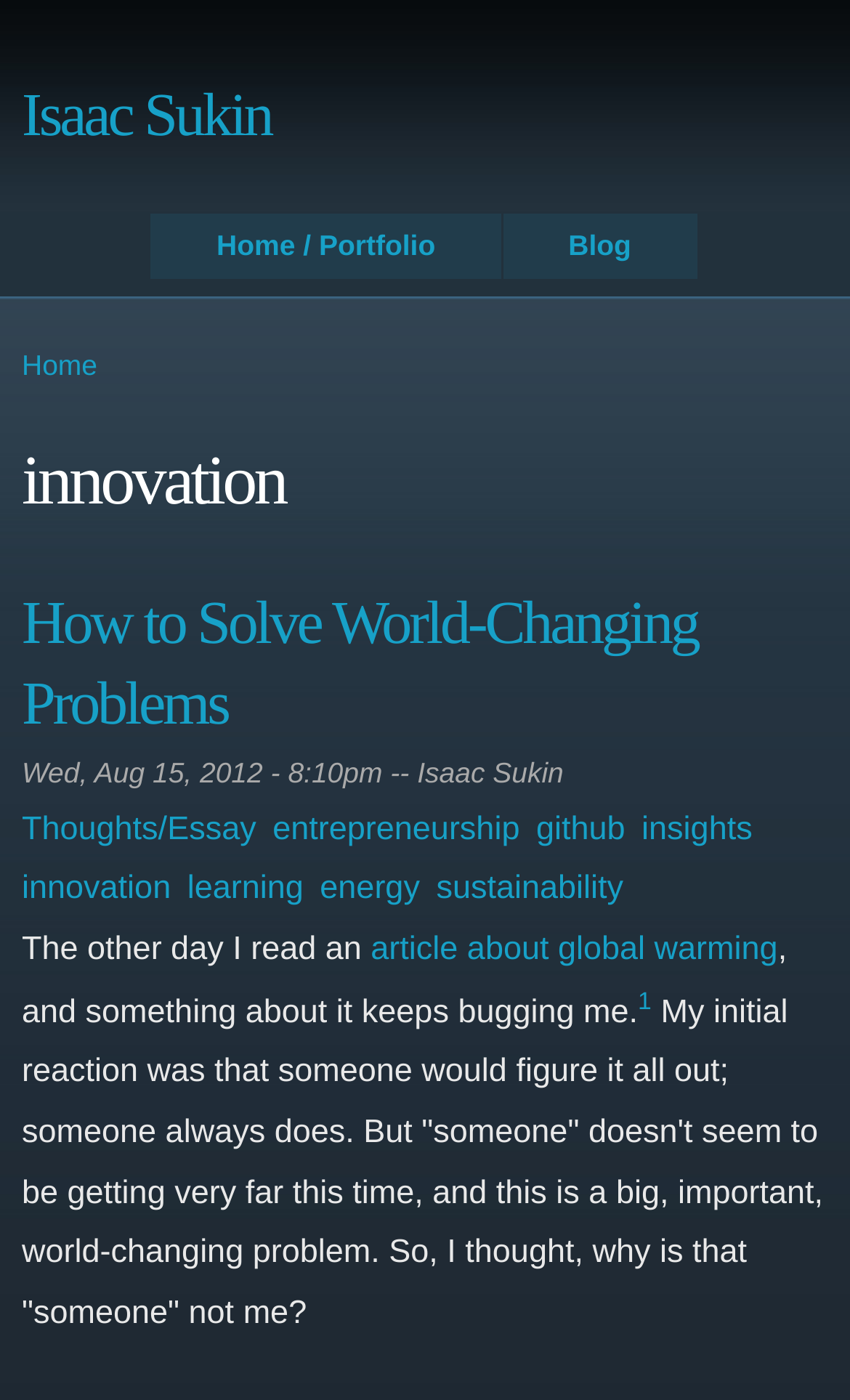Please reply to the following question with a single word or a short phrase:
What is the topic of the blog post?

global warming